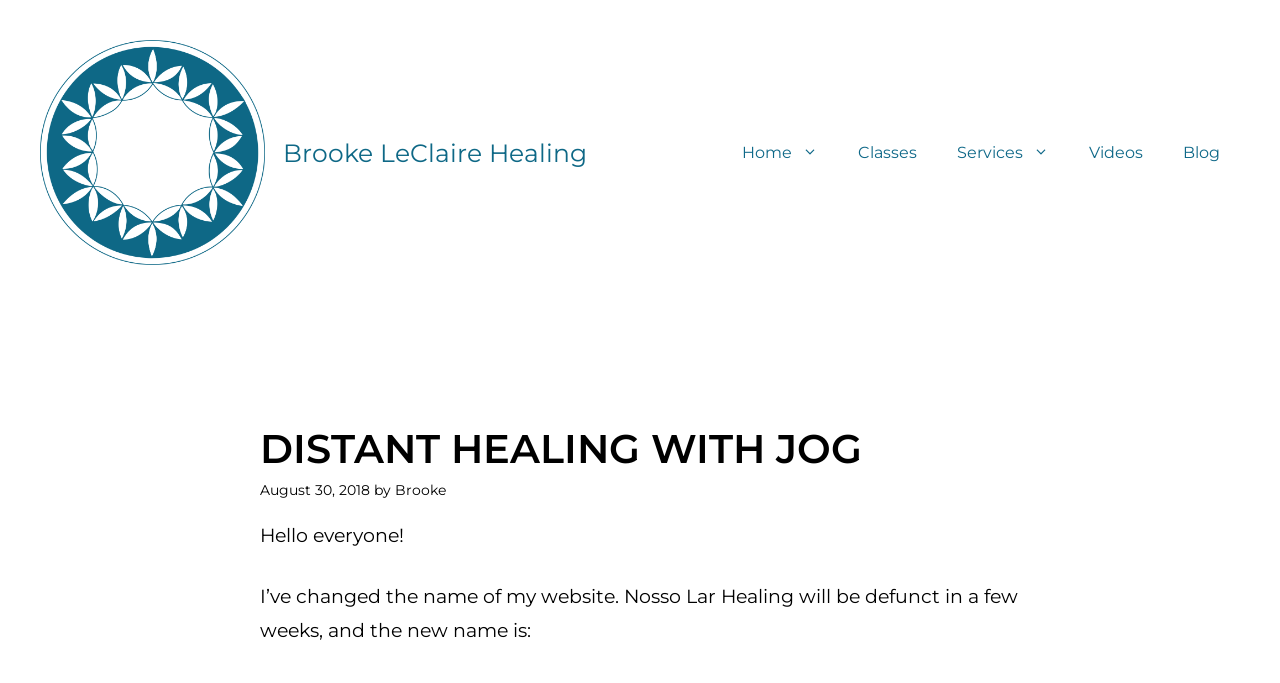Answer briefly with one word or phrase:
How many links are present in the navigation section?

5